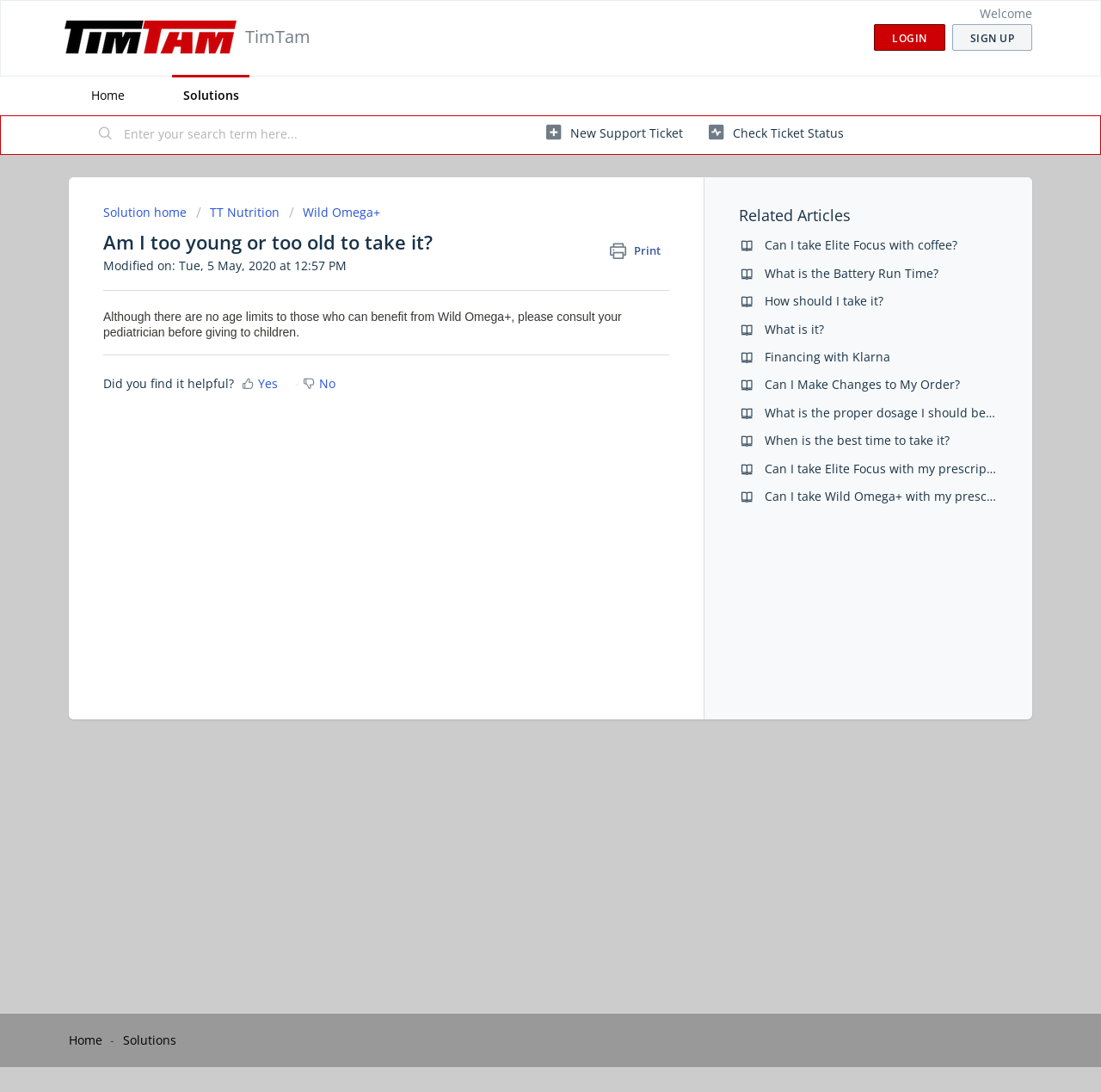What type of articles are listed at the bottom of the webpage?
Craft a detailed and extensive response to the question.

The webpage lists several articles at the bottom, which are related to the topic being discussed. These articles are listed under the heading 'Related Articles' and include topics such as 'Can I take Elite Focus with coffee?' and 'What is the proper dosage I should be taking?'